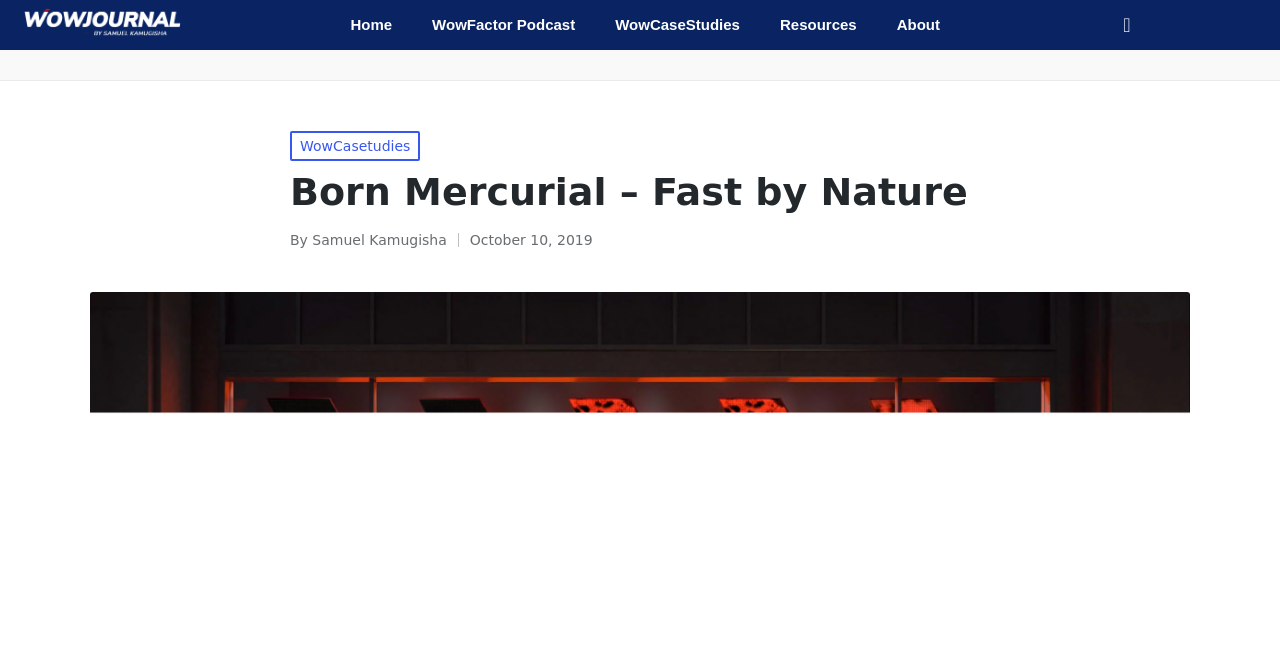What is the topic of the article?
Answer the question in a detailed and comprehensive manner.

The topic of the article is Nike's football boot, specifically the 'Born Mercurial - Fast by Nature' variant, as indicated by the heading 'Born Mercurial – Fast by Nature' and the context of the webpage.